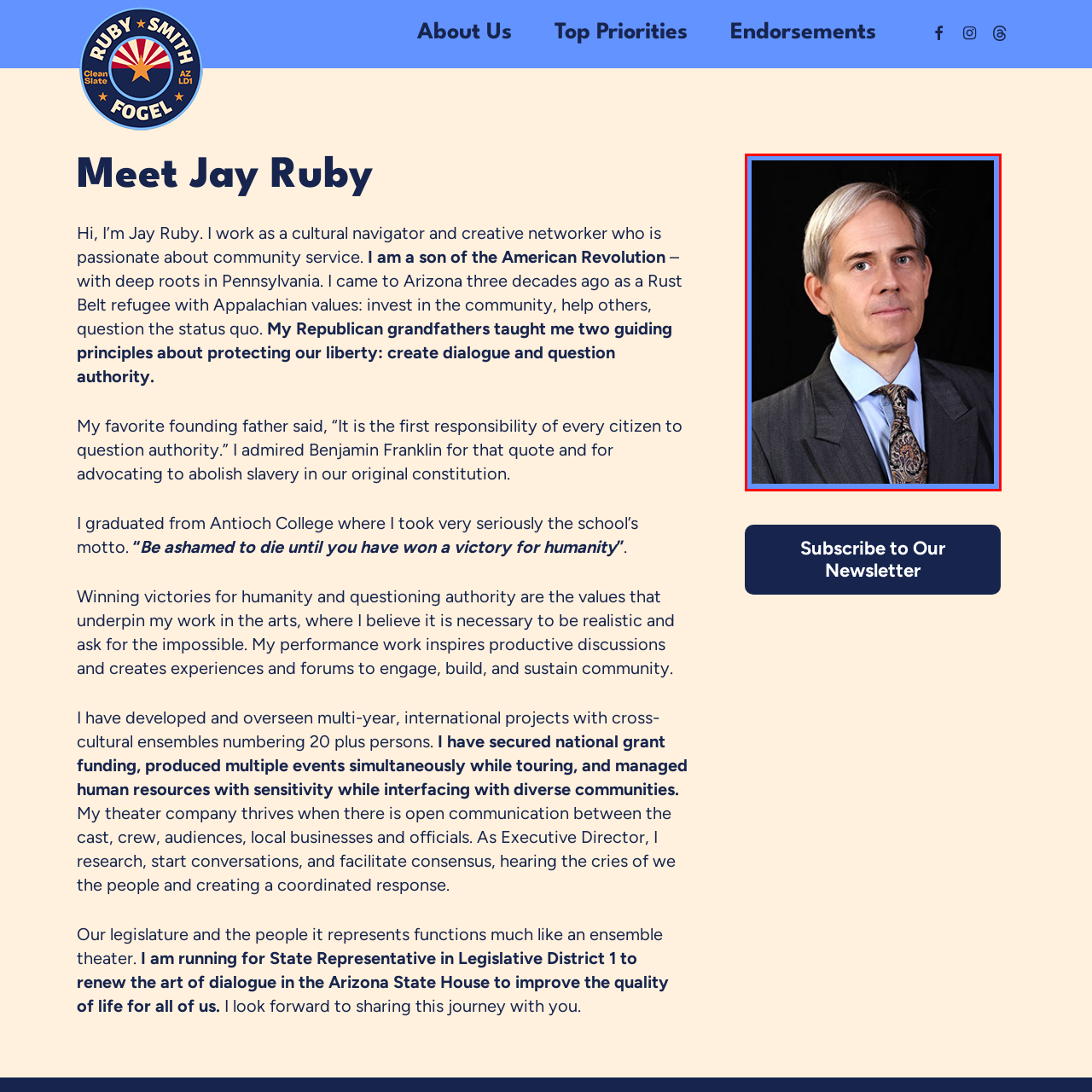Focus on the portion of the image highlighted in red and deliver a detailed explanation for the following question: What is the dominant color of the background?

The caption states that 'the background is predominantly black', which means that the main color of the background is black, providing a stark contrast to Jay Ruby's appearance.